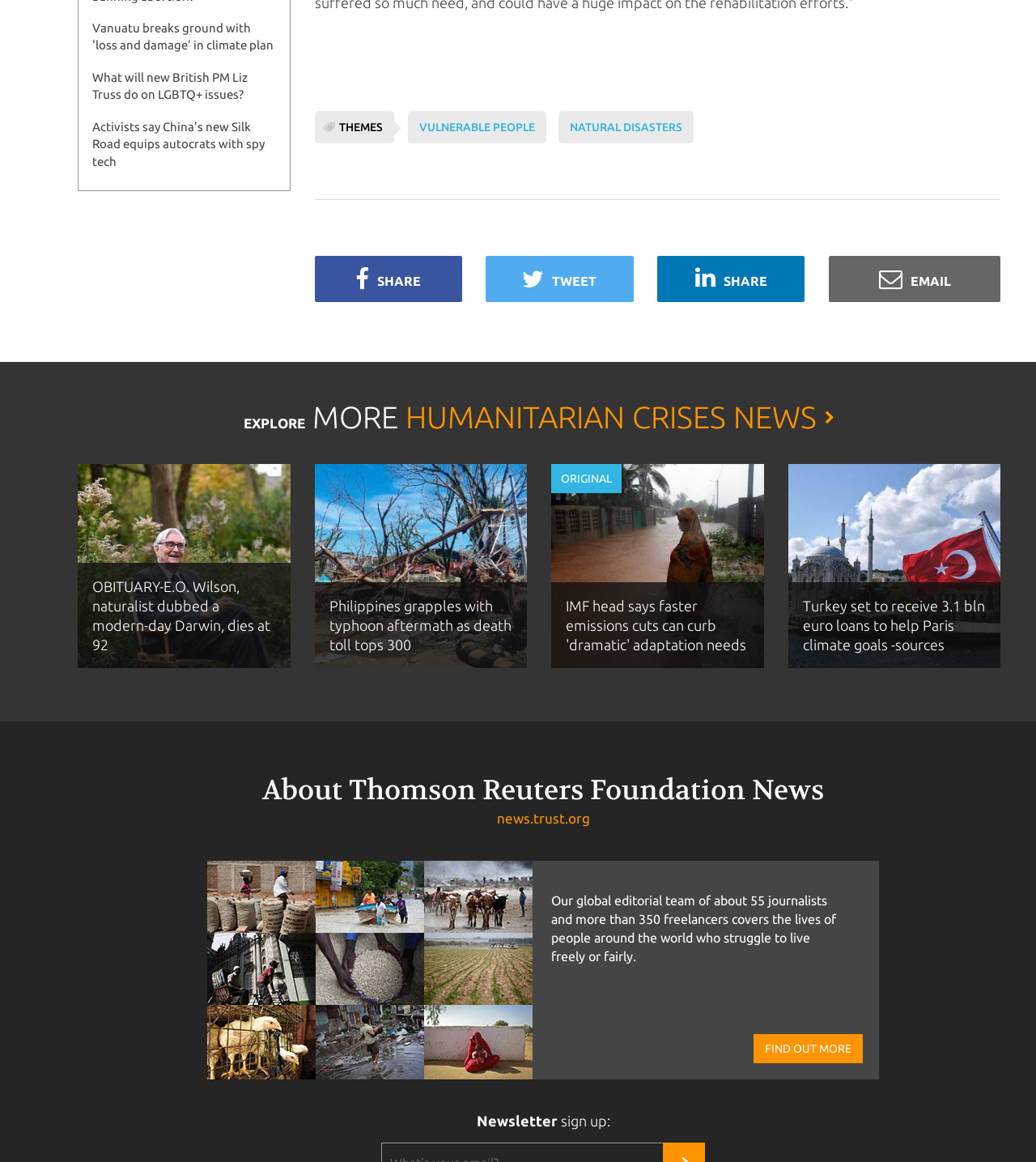Please specify the bounding box coordinates of the element that should be clicked to execute the given instruction: 'Share on social media'. Ensure the coordinates are four float numbers between 0 and 1, expressed as [left, top, right, bottom].

[0.304, 0.22, 0.446, 0.26]